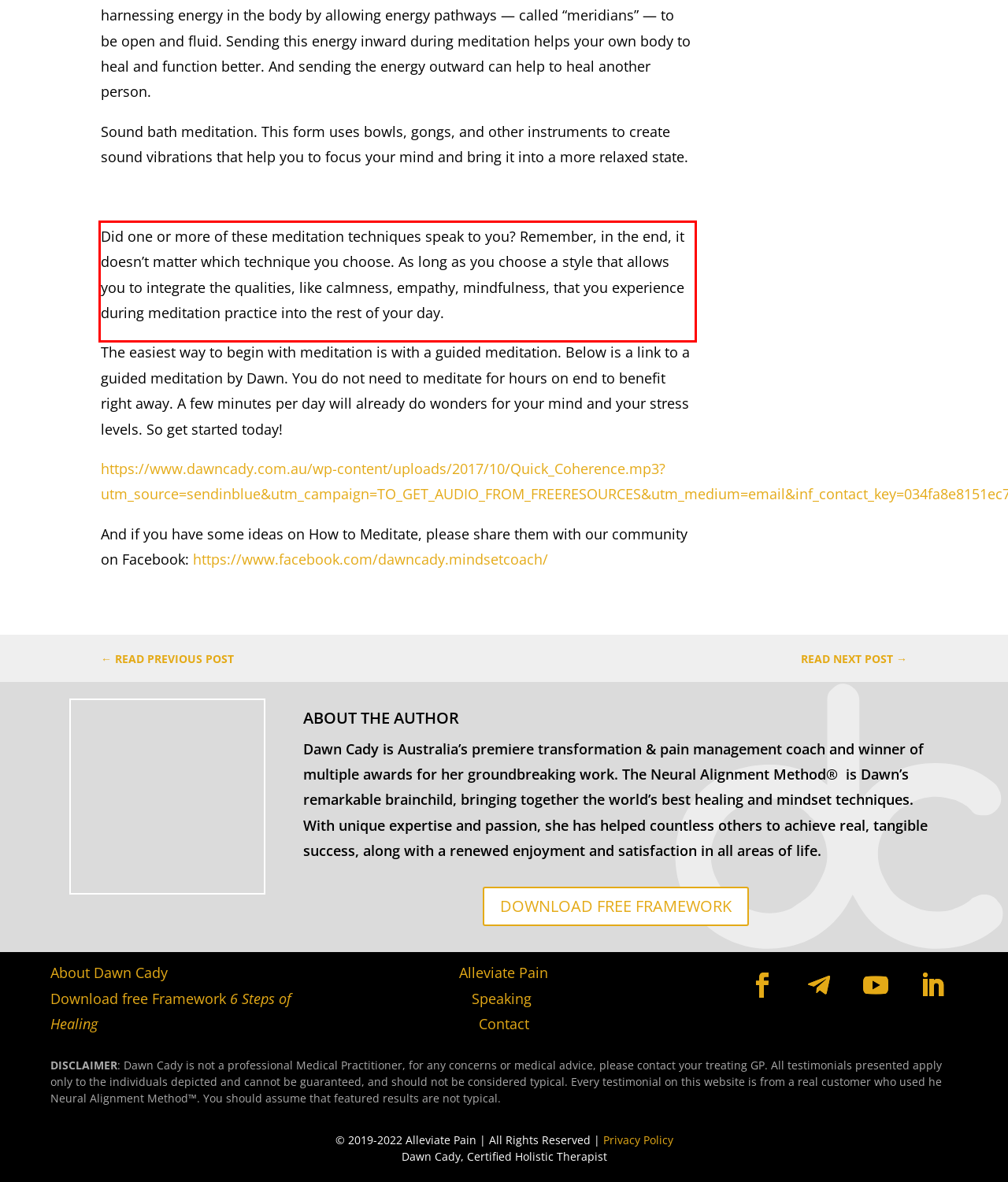Identify the text inside the red bounding box in the provided webpage screenshot and transcribe it.

Did one or more of these meditation techniques speak to you? Remember, in the end, it doesn’t matter which technique you choose. As long as you choose a style that allows you to integrate the qualities, like calmness, empathy, mindfulness, that you experience during meditation practice into the rest of your day.